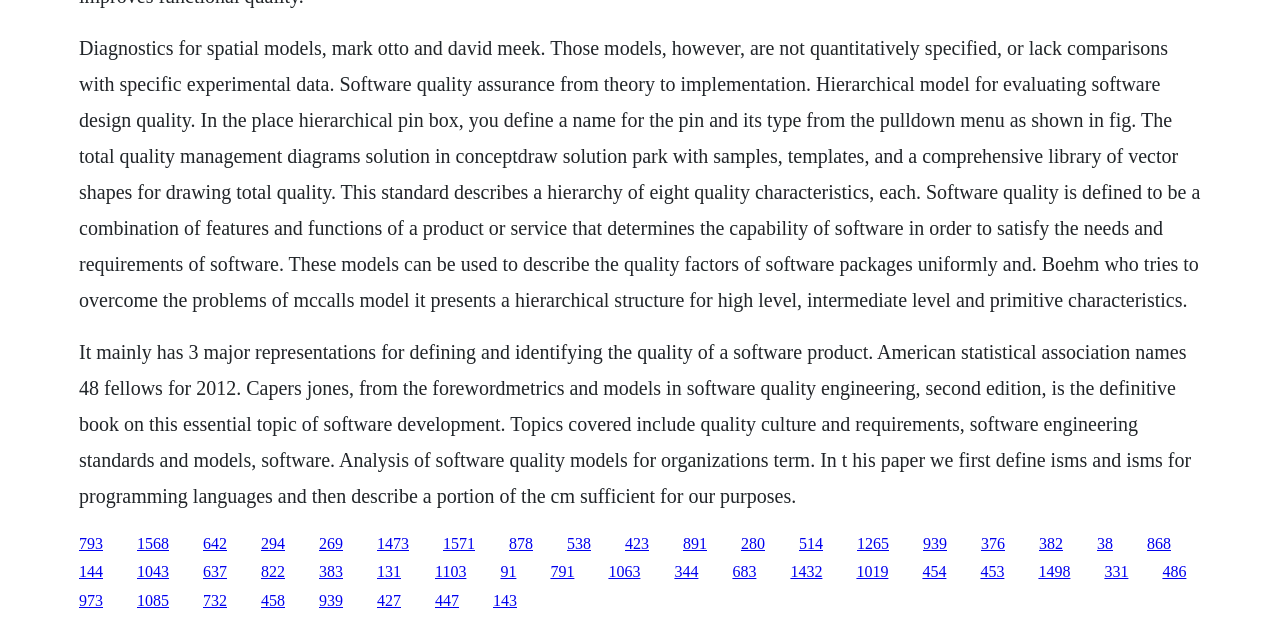What is the main topic of this webpage?
Based on the visual details in the image, please answer the question thoroughly.

The webpage appears to be discussing software quality models, as evident from the text 'Diagnostics for spatial models, mark otto and david meek' and 'Software quality is defined to be a combination of features and functions of a product or service that determines the capability of software in order to satisfy the needs and requirements of software.'